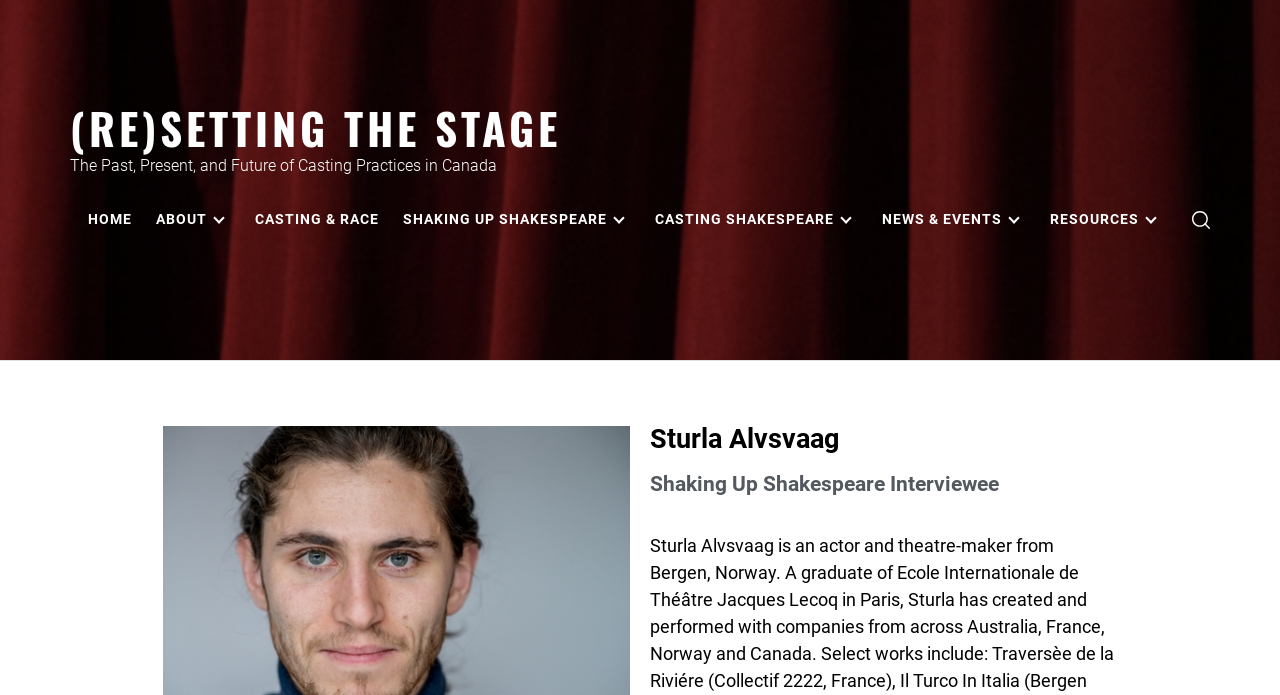What is the purpose of the button on the top right?
From the screenshot, supply a one-word or short-phrase answer.

Search